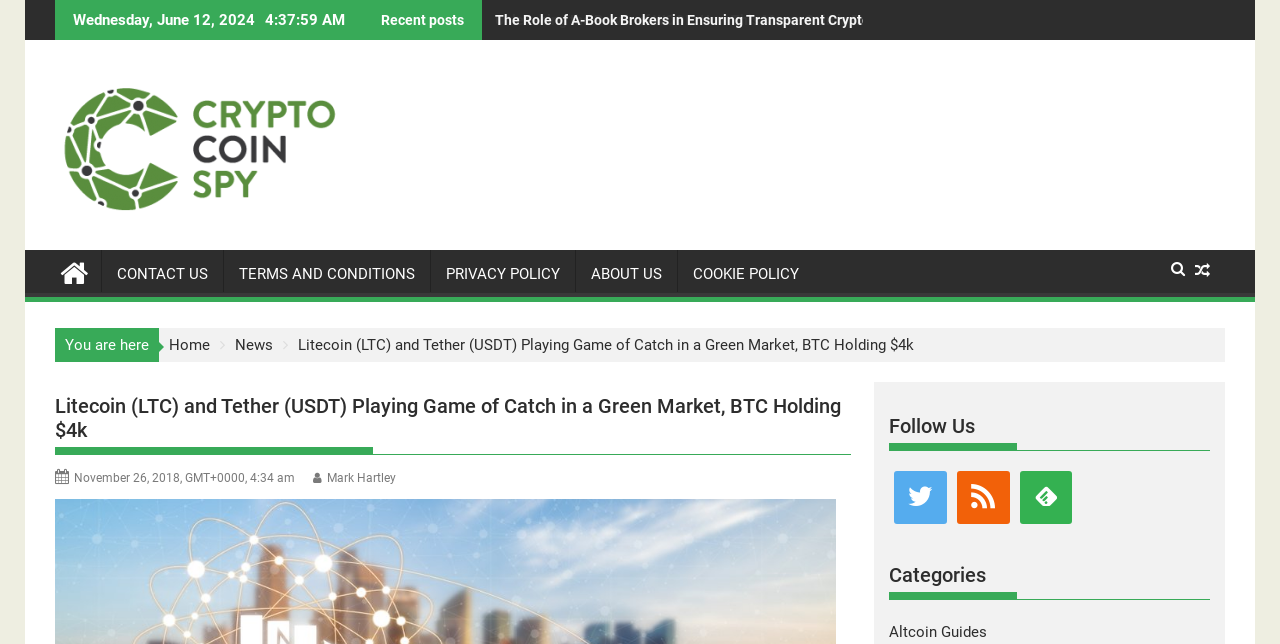Identify the bounding box coordinates of the clickable region necessary to fulfill the following instruction: "Browse the 'Altcoin Guides' category". The bounding box coordinates should be four float numbers between 0 and 1, i.e., [left, top, right, bottom].

[0.695, 0.968, 0.771, 0.996]